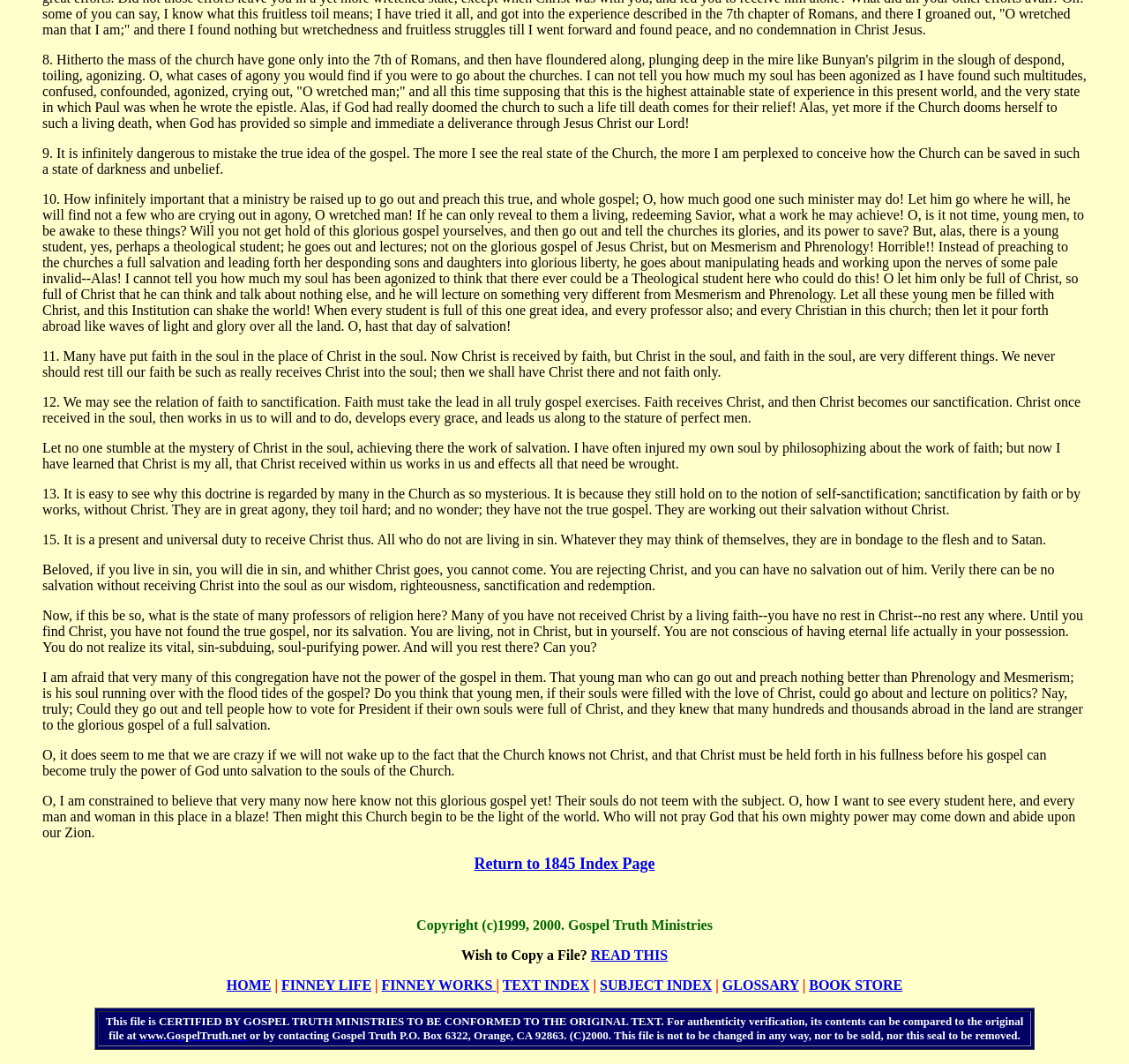What is the purpose of the 'HOME' link?
Please provide a full and detailed response to the question.

The 'HOME' link is likely provided to allow the user to easily navigate to the homepage of the website, perhaps to access other sections or to return to the main page of the site.